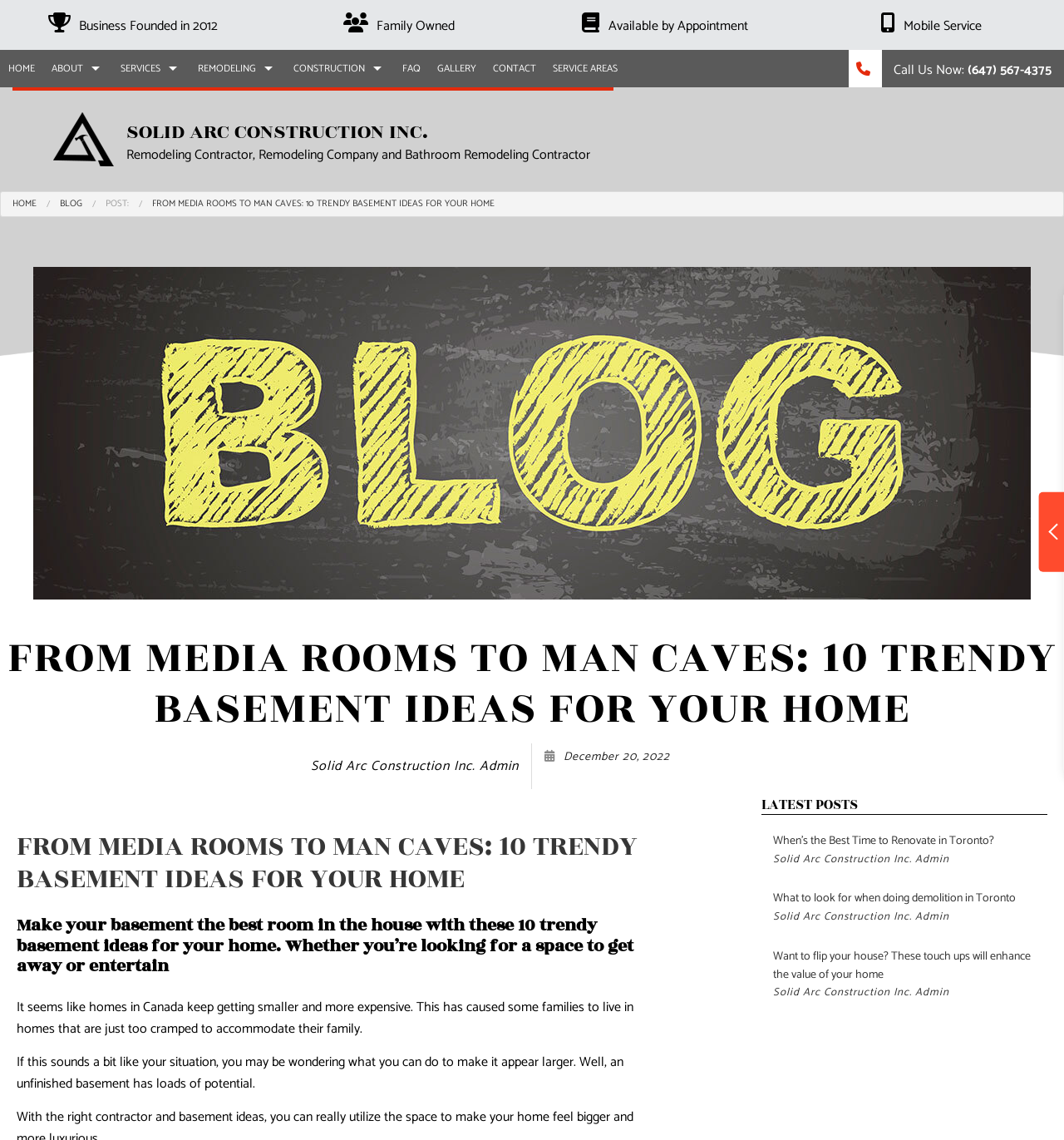Write a detailed summary of the webpage.

This webpage is about Solid Arc Construction Inc., a construction company that provides various services such as remodeling, construction, and repair. At the top of the page, there are four short descriptions of the company: "Business Founded in 2012", "Family Owned", "Available by Appointment", and "Mobile Service". 

Below these descriptions, there is a navigation menu with links to different sections of the website, including "HOME", "ABOUT", "BLOG", "SERVICES", and more. 

On the left side of the page, there is a logo of Solid Arc Construction Inc. and a heading that reads "SOLID ARC CONSTRUCTION INC." with a subtitle describing the company as a remodeling contractor, remodeling company, and bathroom remodeling contractor.

The main content of the page is an article titled "FROM MEDIA ROOMS TO MAN CAVES: 10 TRENDY BASEMENT IDEAS FOR YOUR HOME". The article has a featured image placeholder and is written by Solid Arc Construction Inc. Admin. The article discusses how to make the most of an unfinished basement and provides 10 trendy basement ideas for homeowners.

On the right side of the page, there is a section titled "LATEST POSTS" that lists three recent articles from the blog, each with a title, author, and date. 

At the bottom of the page, there is a contact form where visitors can enter their name, phone number, and email address to get in touch with the company.